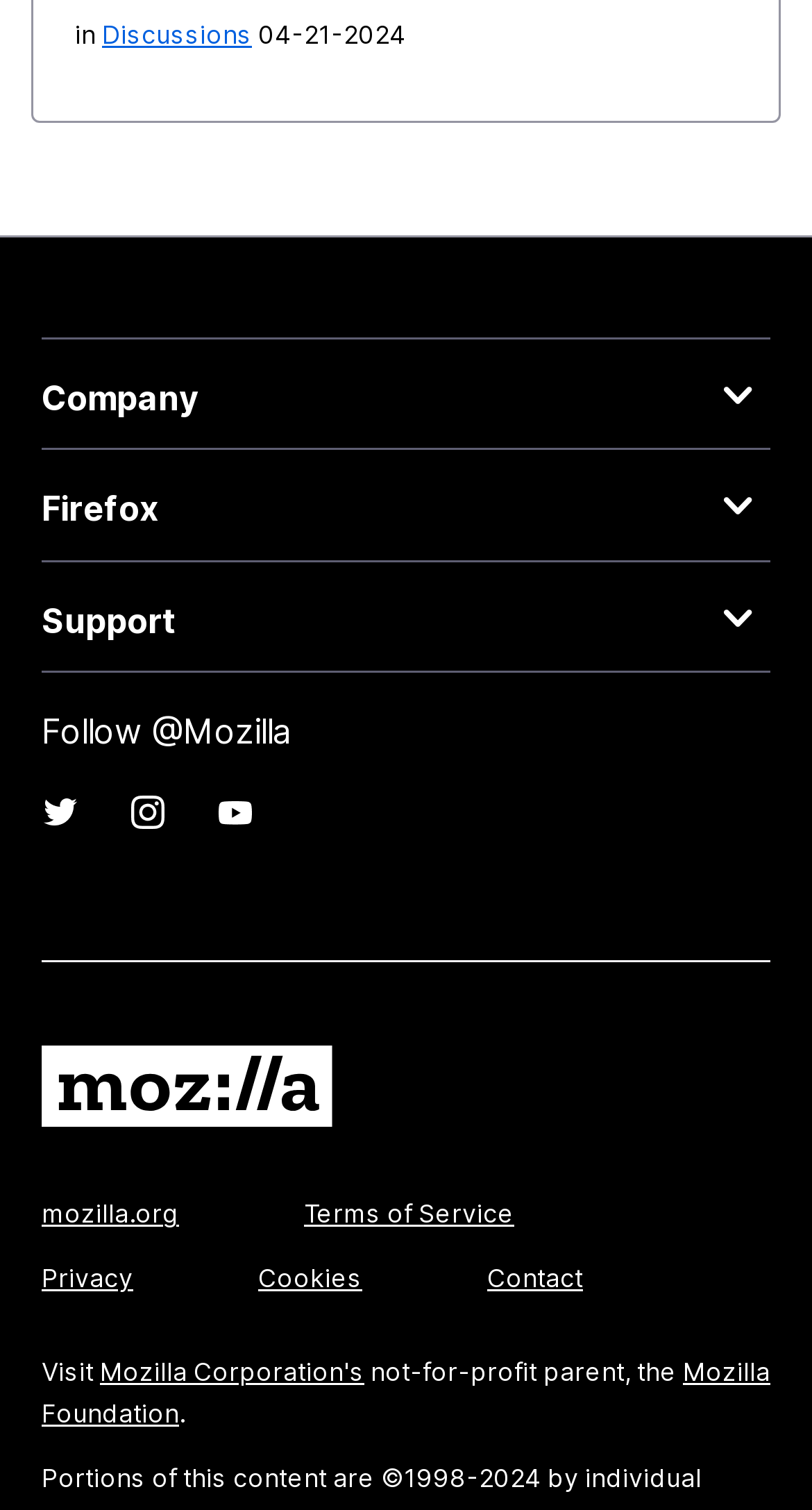Please locate the bounding box coordinates of the element that needs to be clicked to achieve the following instruction: "Visit Mozilla Corporation's not-for-profit parent". The coordinates should be four float numbers between 0 and 1, i.e., [left, top, right, bottom].

[0.123, 0.897, 0.449, 0.918]